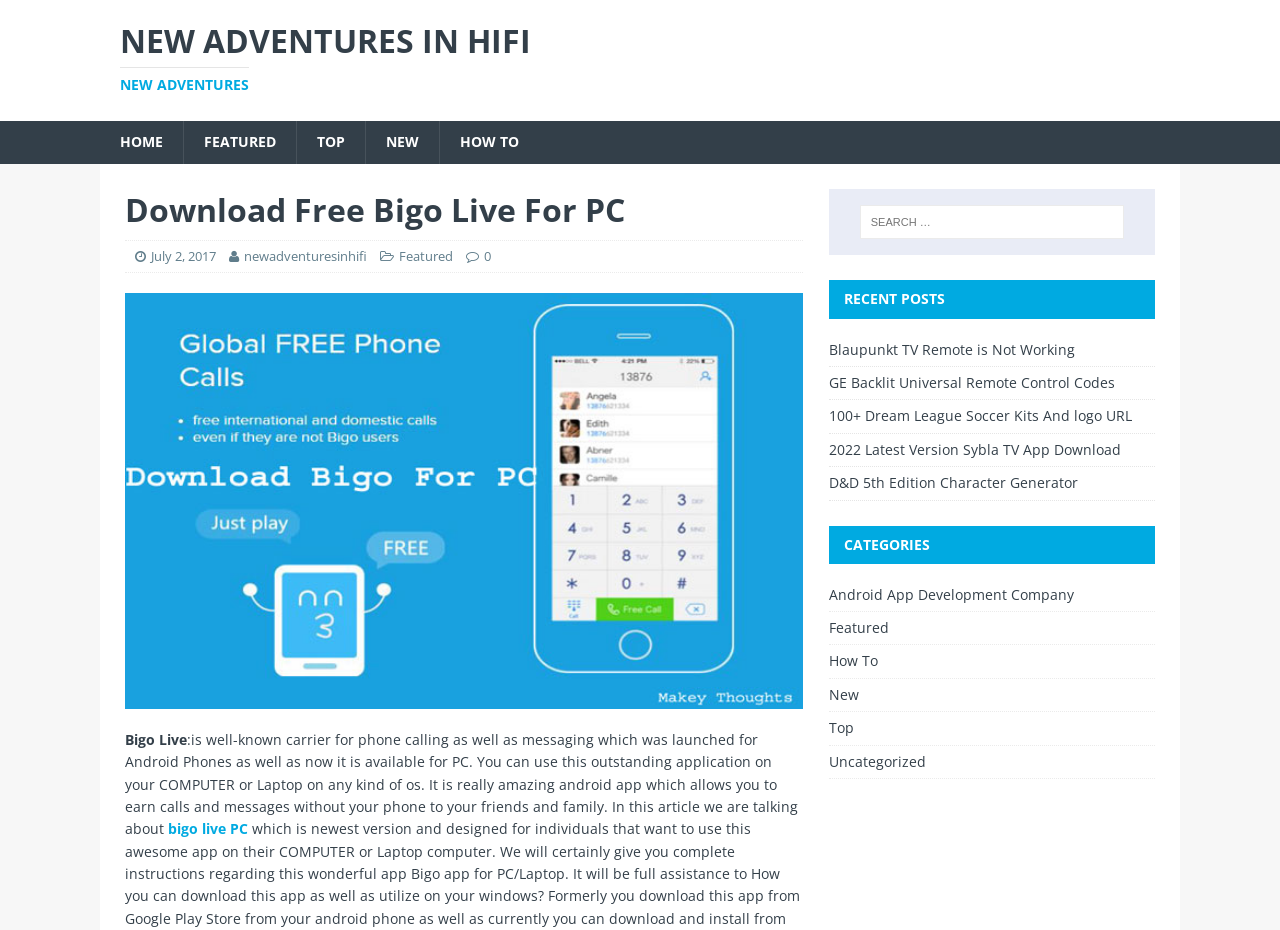Find the bounding box coordinates for the element that must be clicked to complete the instruction: "Click on the 'Books' link". The coordinates should be four float numbers between 0 and 1, indicated as [left, top, right, bottom].

None